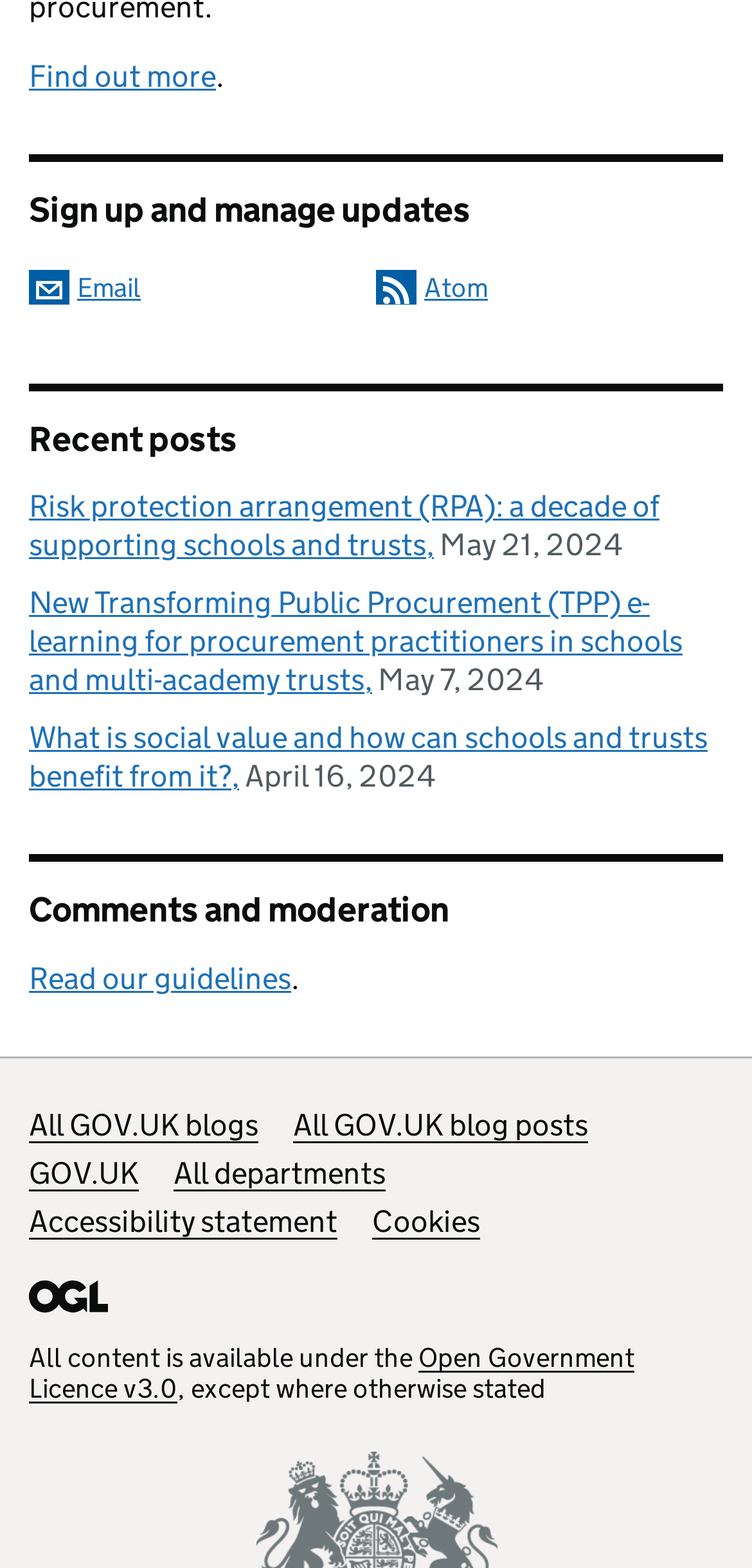Predict the bounding box coordinates of the UI element that matches this description: "Email". The coordinates should be in the format [left, top, right, bottom] with each value between 0 and 1.

[0.038, 0.172, 0.187, 0.194]